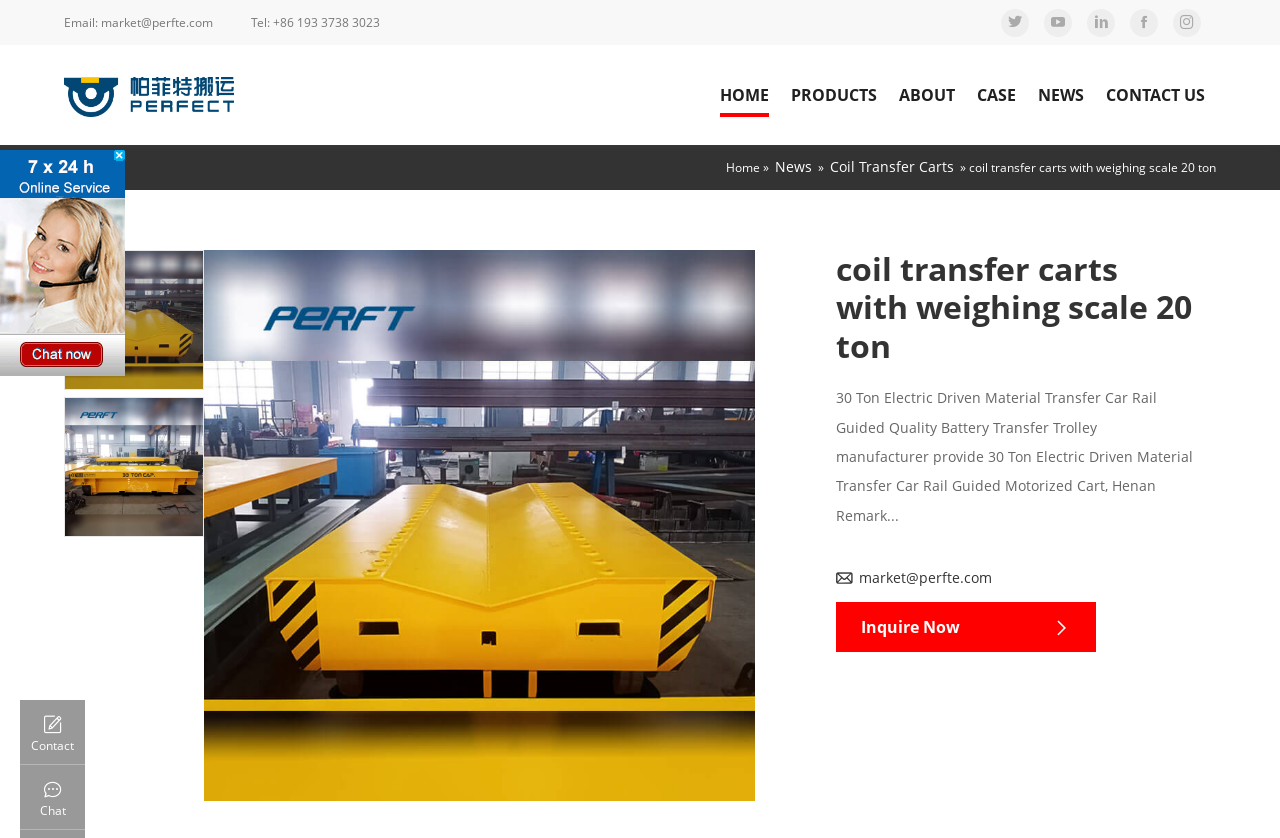Give a detailed overview of the webpage's appearance and contents.

This webpage appears to be a product page for a coil transfer trolley manufacturer. At the top, there are contact information links, including email and phone number, as well as social media icons. Below these, there is a prominent link to "Perfect coil transfer trolley for sale" accompanied by a small image.

On the left side, there is a navigation menu with links to "HOME", "PRODUCTS", "ABOUT", "CASE", "NEWS", and "CONTACT US". Above this menu, there is a breadcrumb trail showing the current page's location.

The main content area features a large image of a steel coil transfer trolley, followed by a heading and a detailed product description. The description mentions the product's features, including its electric driven material transfer car rail guided quality and battery transfer trolley capabilities.

Below the product description, there are two more images of the product, showcasing its different features. On the right side, there is a call-to-action link to "Inquire Now" and a contact email address.

At the bottom of the page, there are two more links, one to "Contact" and another to "Chat", as well as a small image with a message encouraging visitors to click for live help if they have any questions.